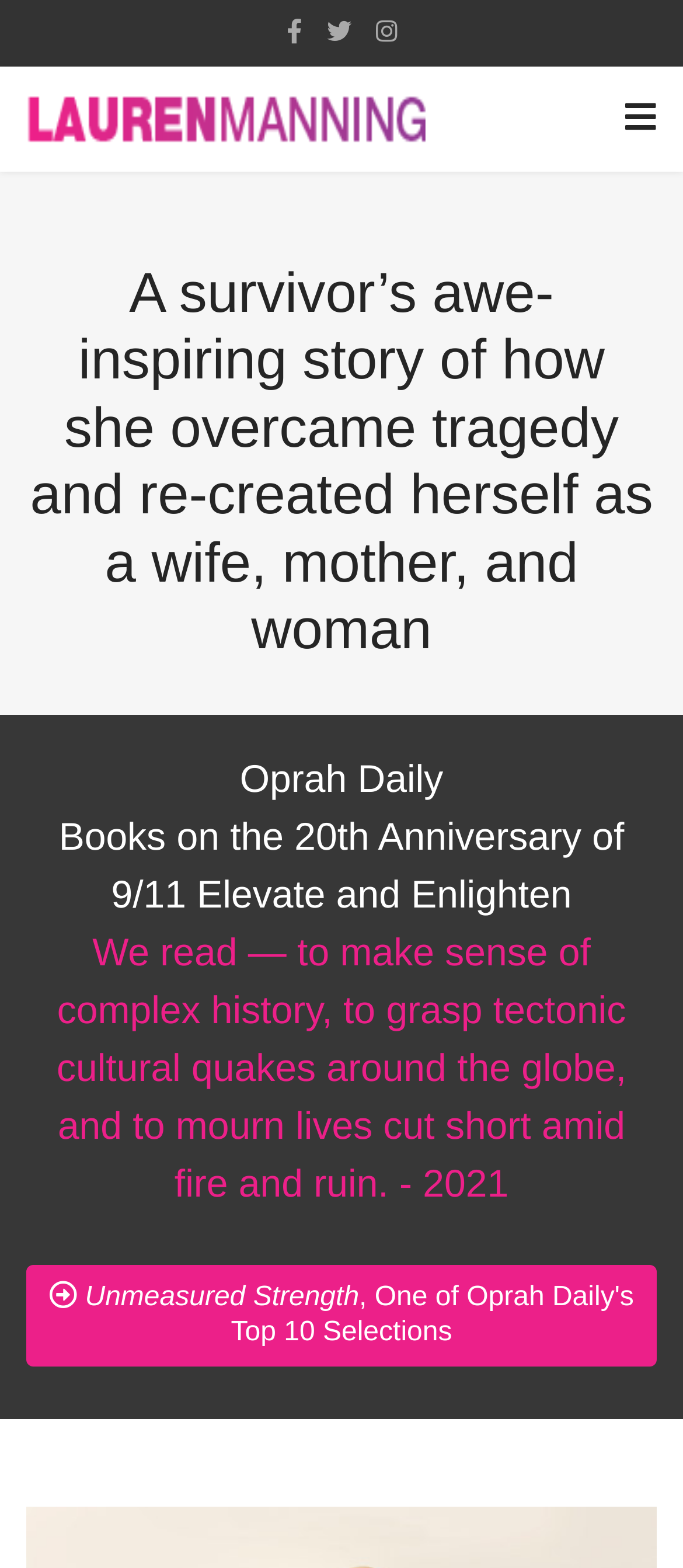Describe all the key features of the webpage in detail.

The webpage is about books, specifically featuring a book titled "Unmeasured Strength" by Lauren Manning. At the top of the page, there are three social media links to Facebook, Twitter, and Instagram, positioned horizontally next to each other. Below these links, there is a link to the author's name, Lauren Manning, accompanied by an image of her.

On the right side of the page, there is a navigation link. The main content of the page is a heading that summarizes the book's story, which is about a survivor's journey of overcoming tragedy and re-creating herself as a wife, mother, and woman. Below this heading, there are two blocks of text. The first block is a title "Oprah Daily" and the second block is a paragraph describing the significance of reading books, especially on the 20th anniversary of 9/11.

At the bottom of the page, there is a link to the book "Unmeasured Strength", which is one of Oprah Daily's top 10 selections. Overall, the page has a simple layout with a focus on the book and its author, along with some additional context about the significance of reading.